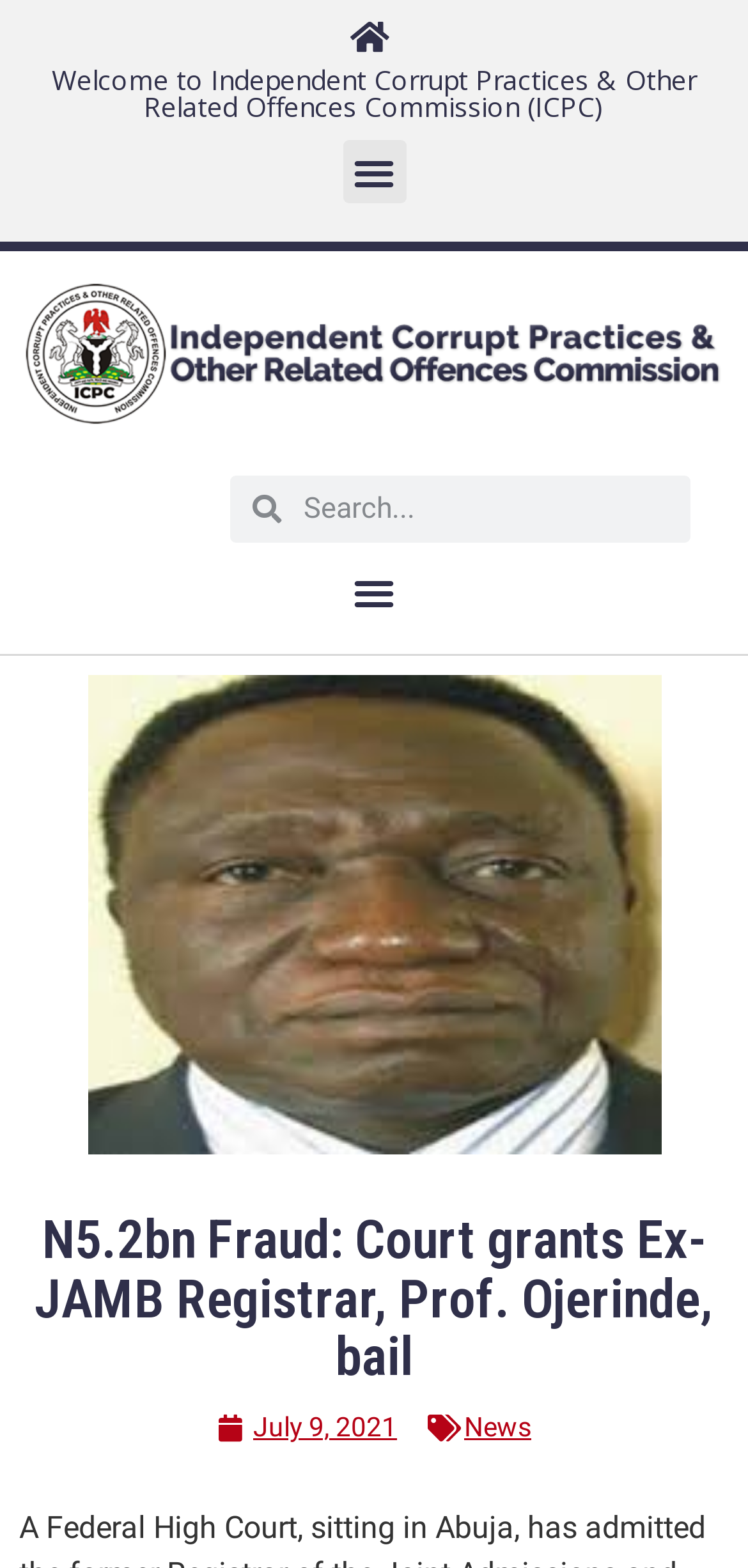Bounding box coordinates are specified in the format (top-left x, top-left y, bottom-right x, bottom-right y). All values are floating point numbers bounded between 0 and 1. Please provide the bounding box coordinate of the region this sentence describes: Tech

None